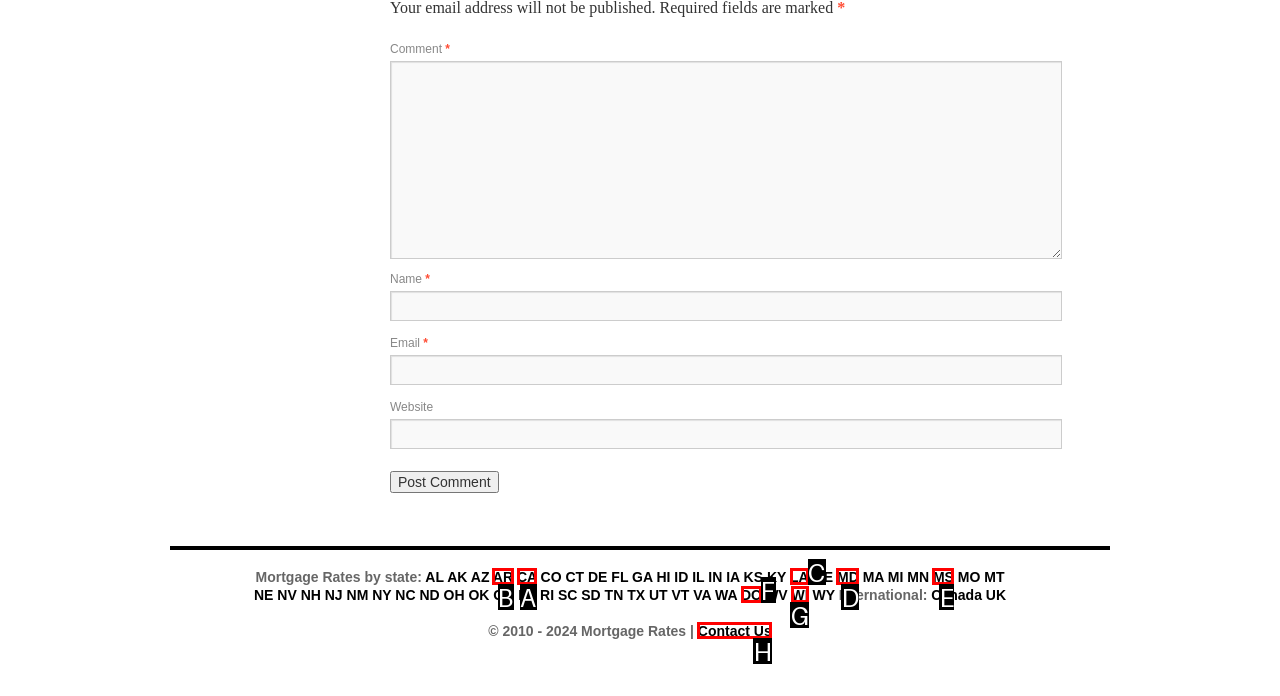Given the task: View mortgage rates in California, indicate which boxed UI element should be clicked. Provide your answer using the letter associated with the correct choice.

A